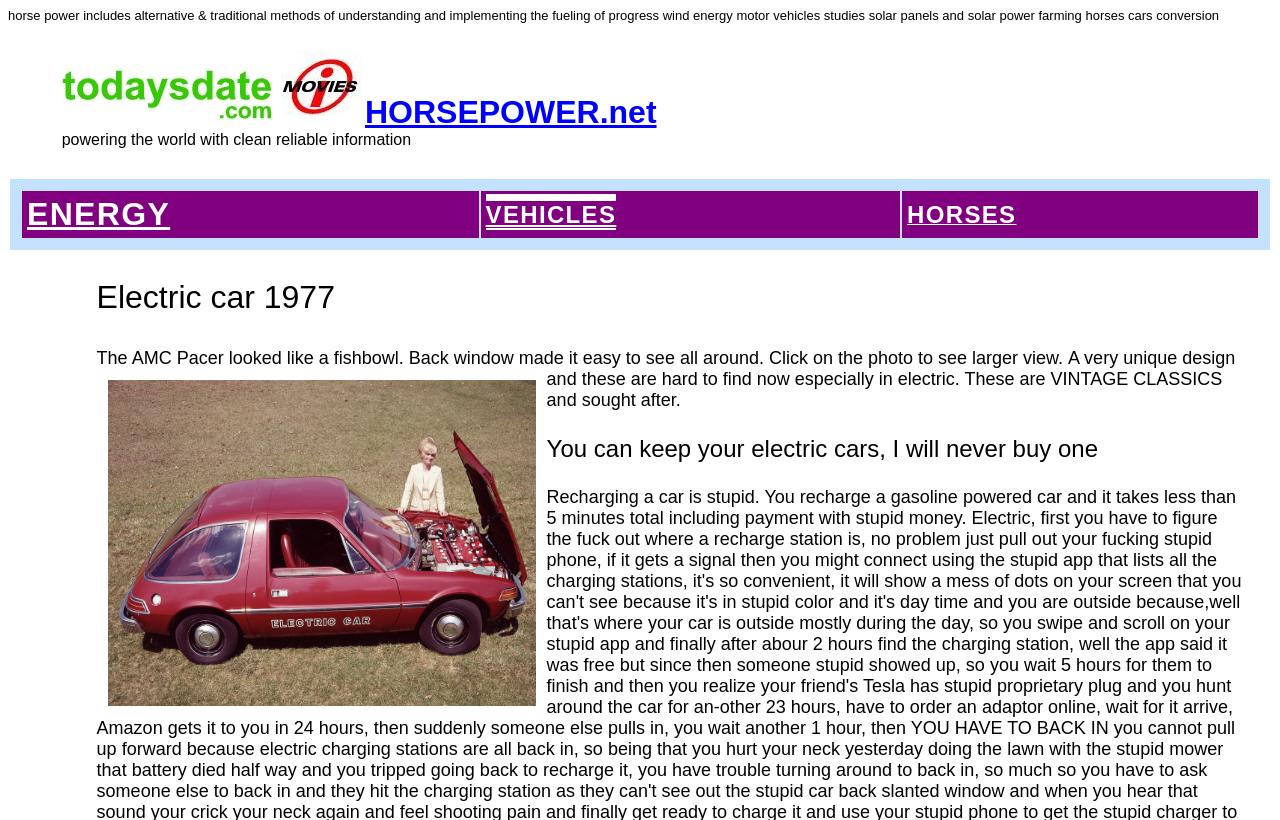Generate the text content of the main headline of the webpage.

MoToR National Magazine Of Motoring Howard Chandler Christy February 1923